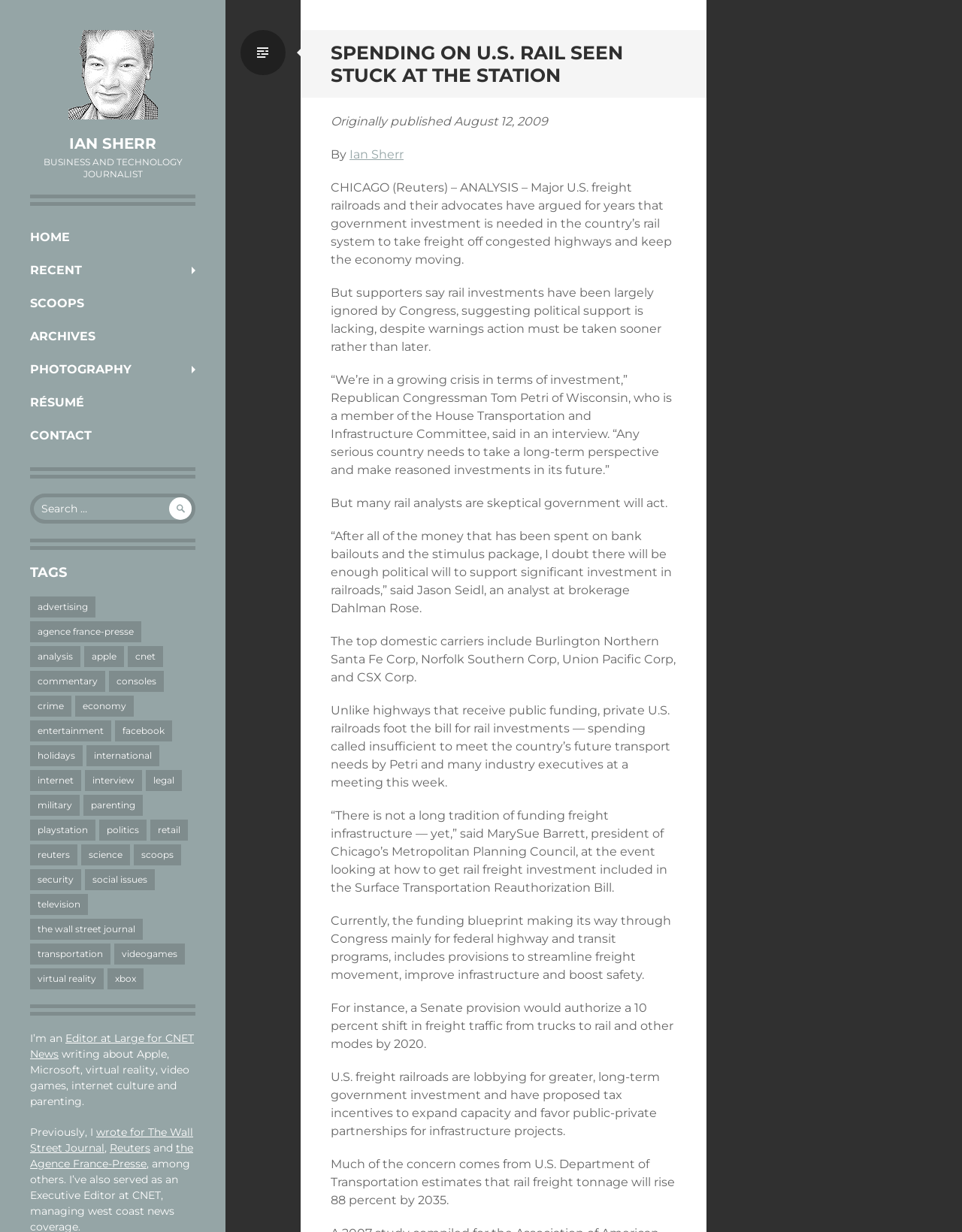Please locate the bounding box coordinates of the element's region that needs to be clicked to follow the instruction: "Contact Ian Sherr". The bounding box coordinates should be provided as four float numbers between 0 and 1, i.e., [left, top, right, bottom].

[0.0, 0.34, 0.234, 0.367]